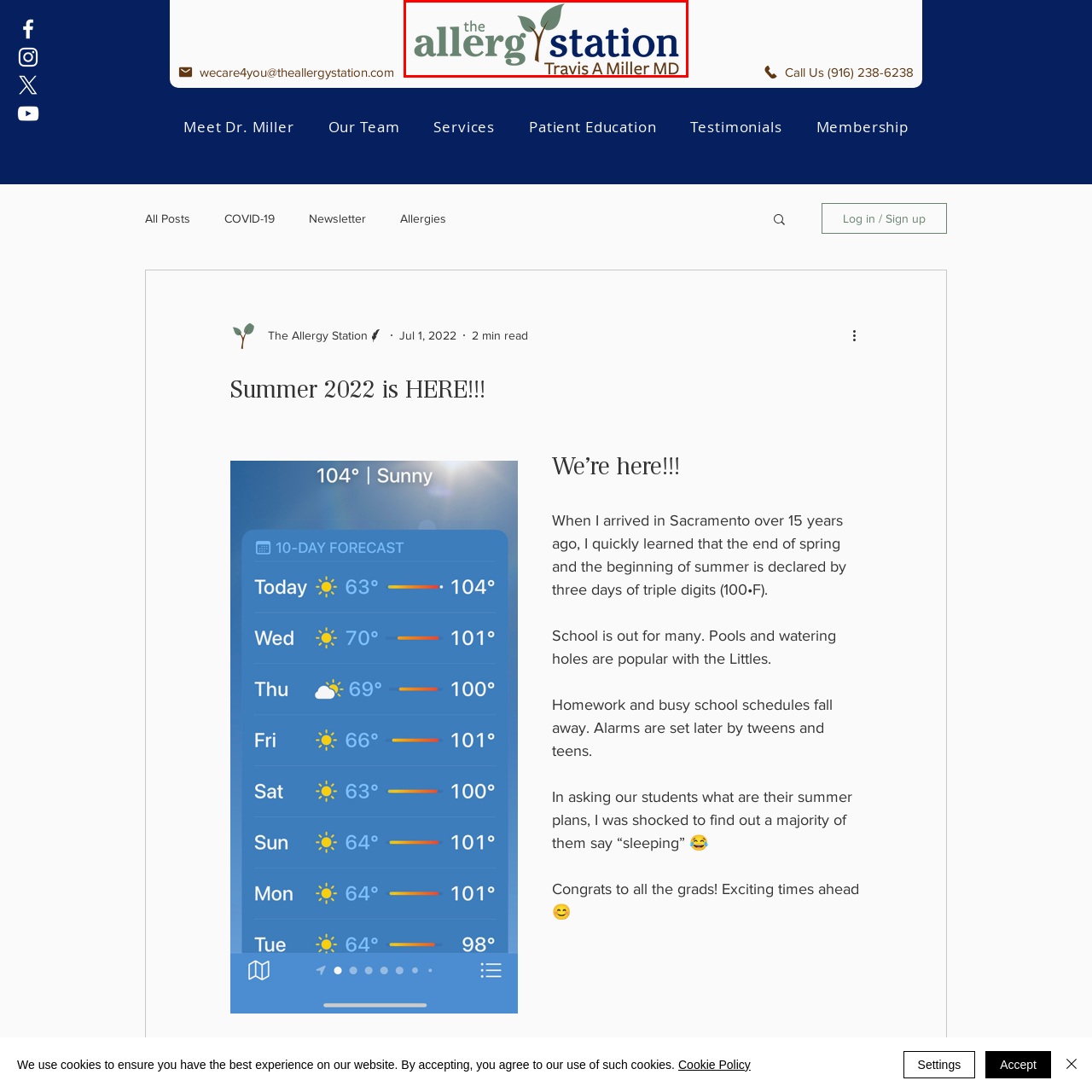Generate a thorough description of the part of the image enclosed by the red boundary.

The image showcases the logo of "The Allergy Station," a medical practice led by Dr. Travis A. Miller, MD. The logo features a stylized design that incorporates the words "the allergistation," with a playful green tree symbolizing growth and health carefully integrated into the text. The overall color scheme combines earthy greens and deep navy, reflecting a professional yet approachable identity. Positioned prominently, the logo emphasizes the practice's focus on allergy care and patient well-being. This visual serves as a recognizable branding element for the clinic, which is located in Roseville, CA.